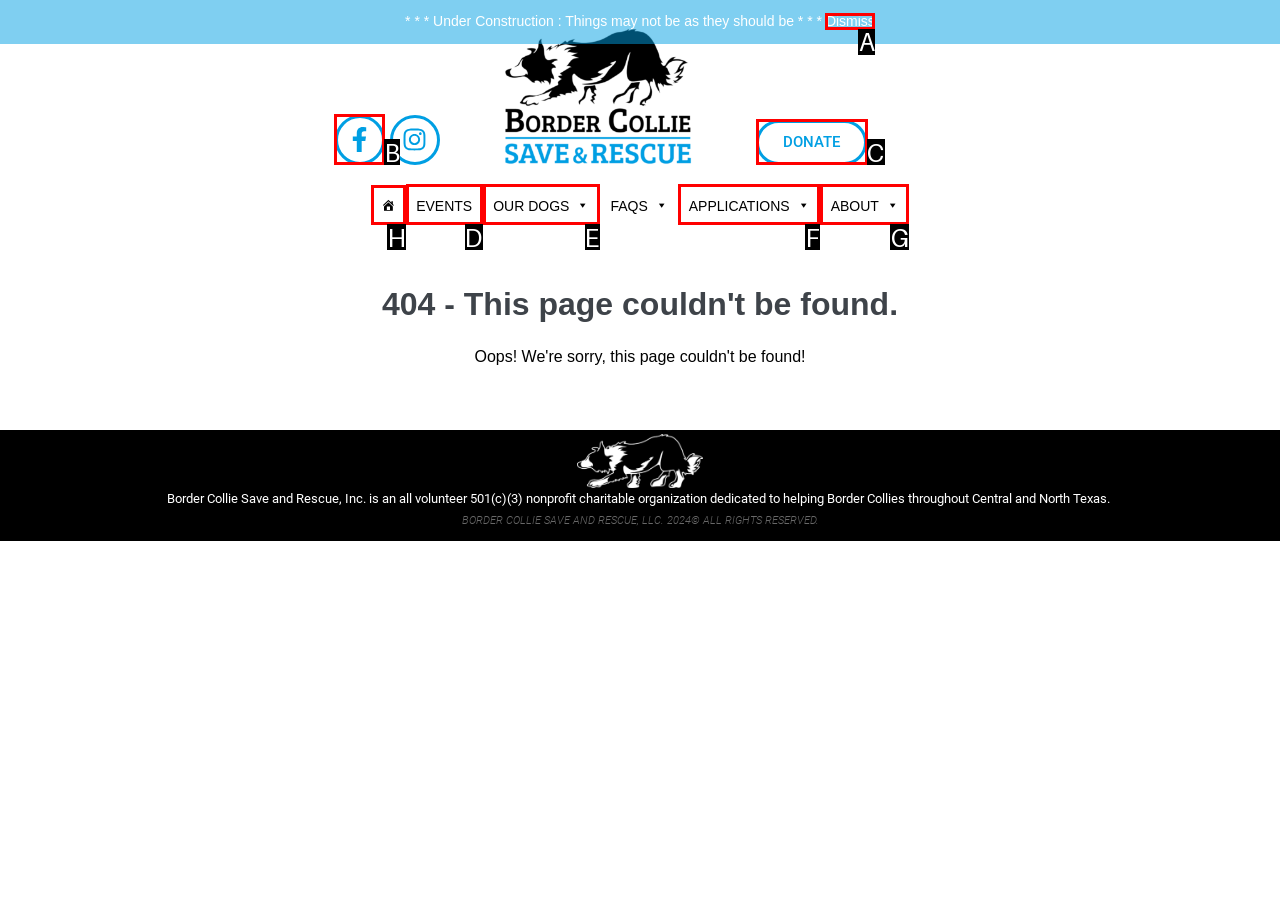Select the letter of the UI element that matches this task: Go to the HOME page
Provide the answer as the letter of the correct choice.

H